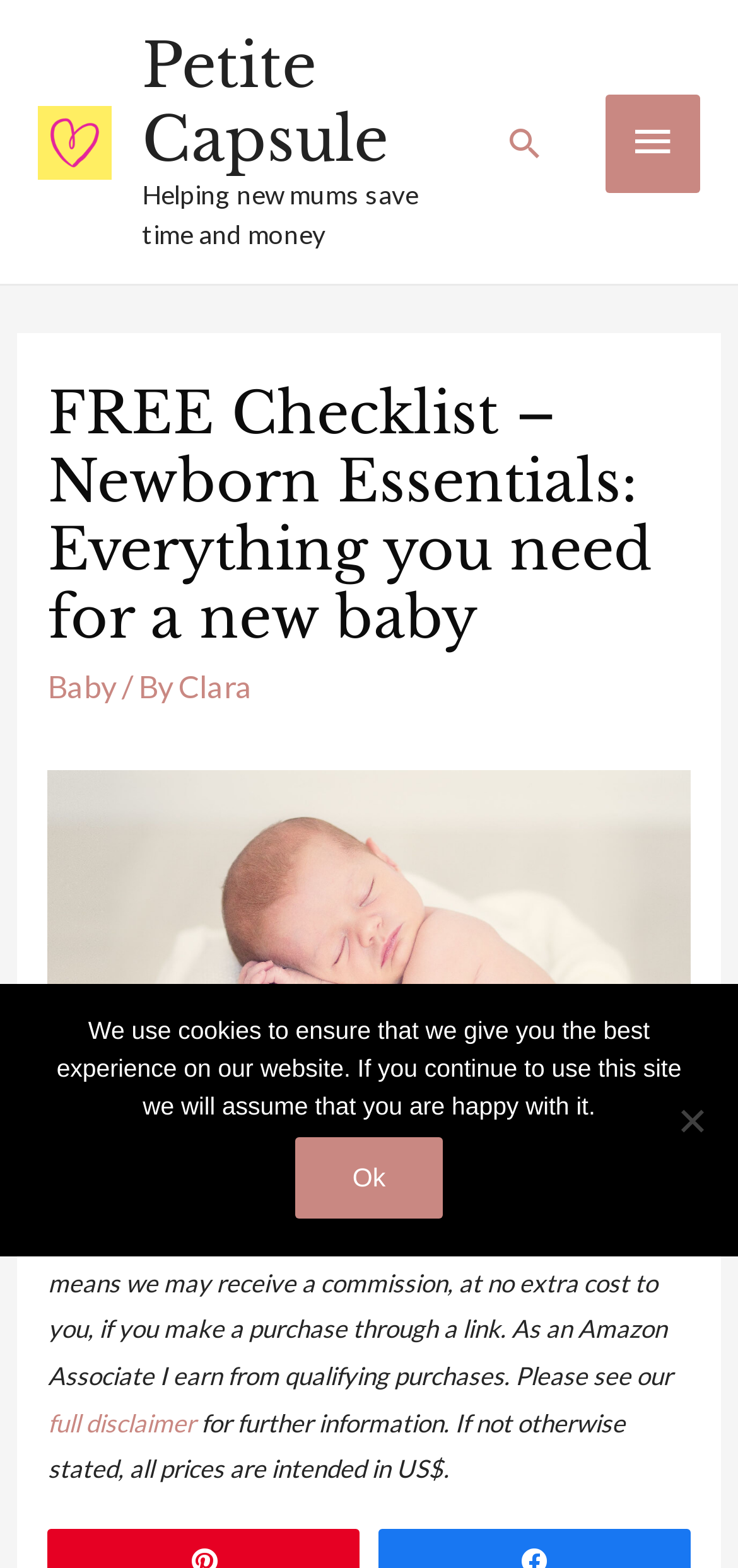Please identify the bounding box coordinates of the element's region that should be clicked to execute the following instruction: "Click the 'Petite Capsule' link at the top". The bounding box coordinates must be four float numbers between 0 and 1, i.e., [left, top, right, bottom].

[0.051, 0.076, 0.151, 0.099]